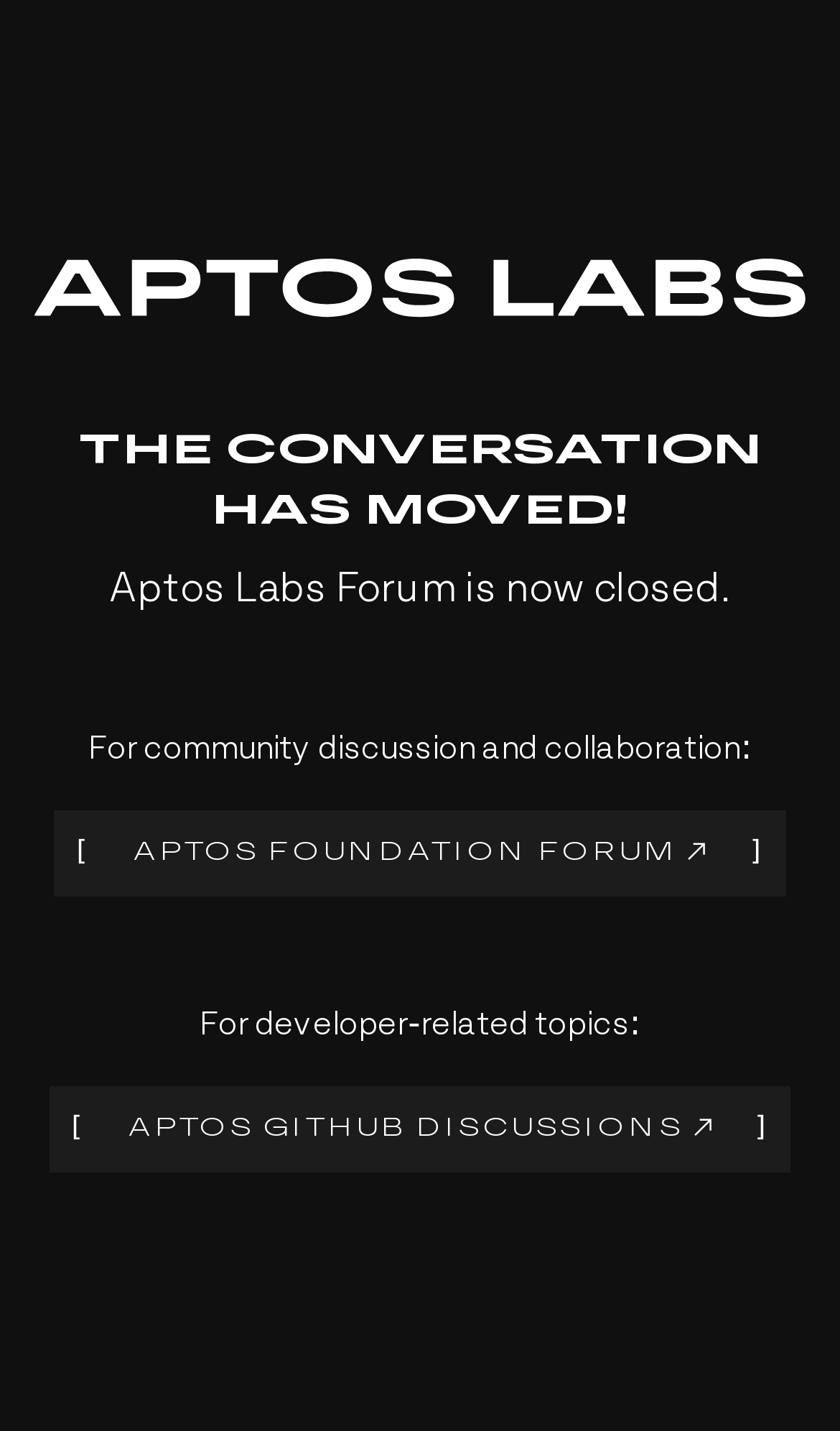Reply to the question with a single word or phrase:
What is the purpose of the webpage?

Redirect to new forums